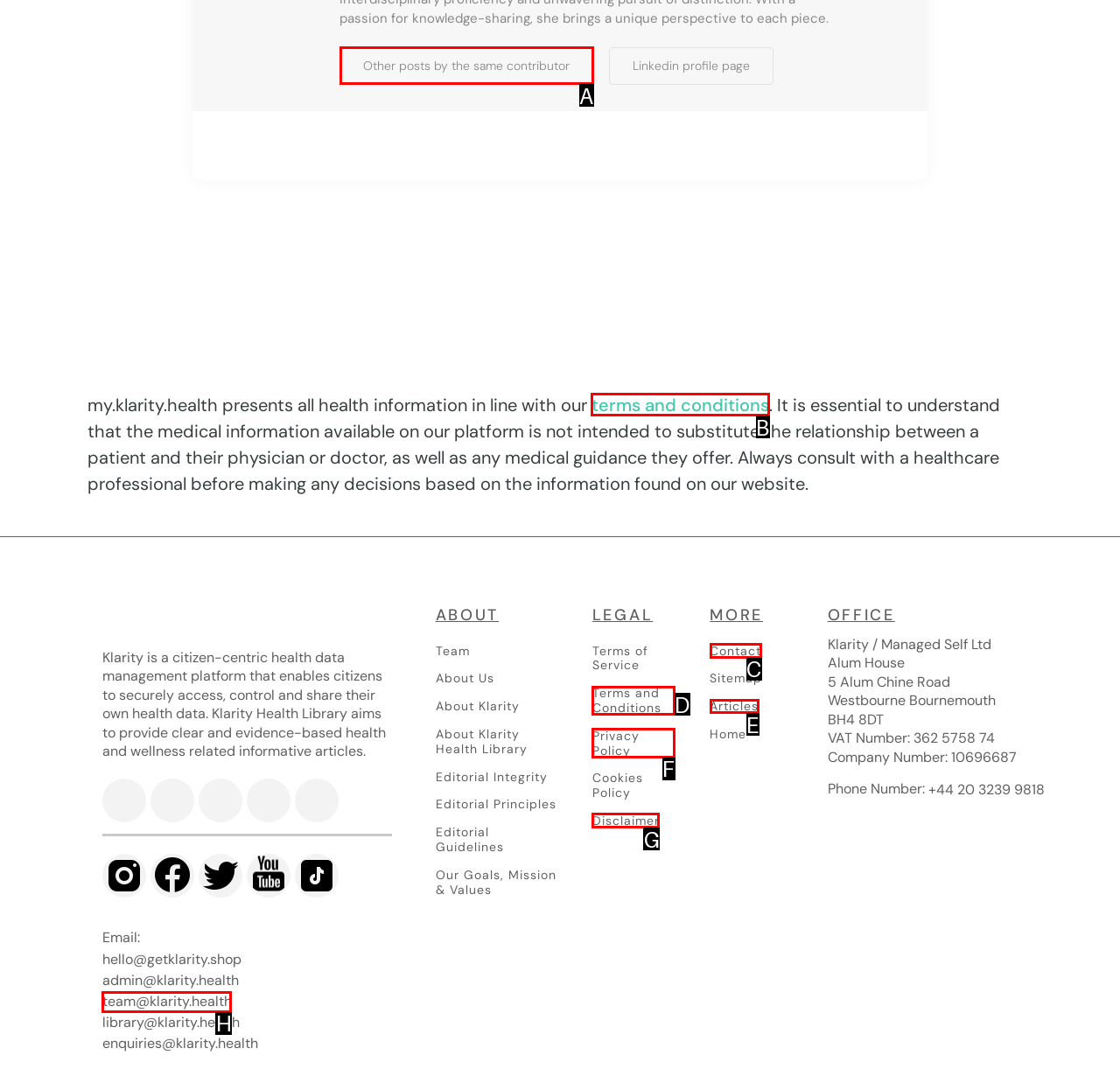Determine which letter corresponds to the UI element to click for this task: Read the terms and conditions
Respond with the letter from the available options.

B